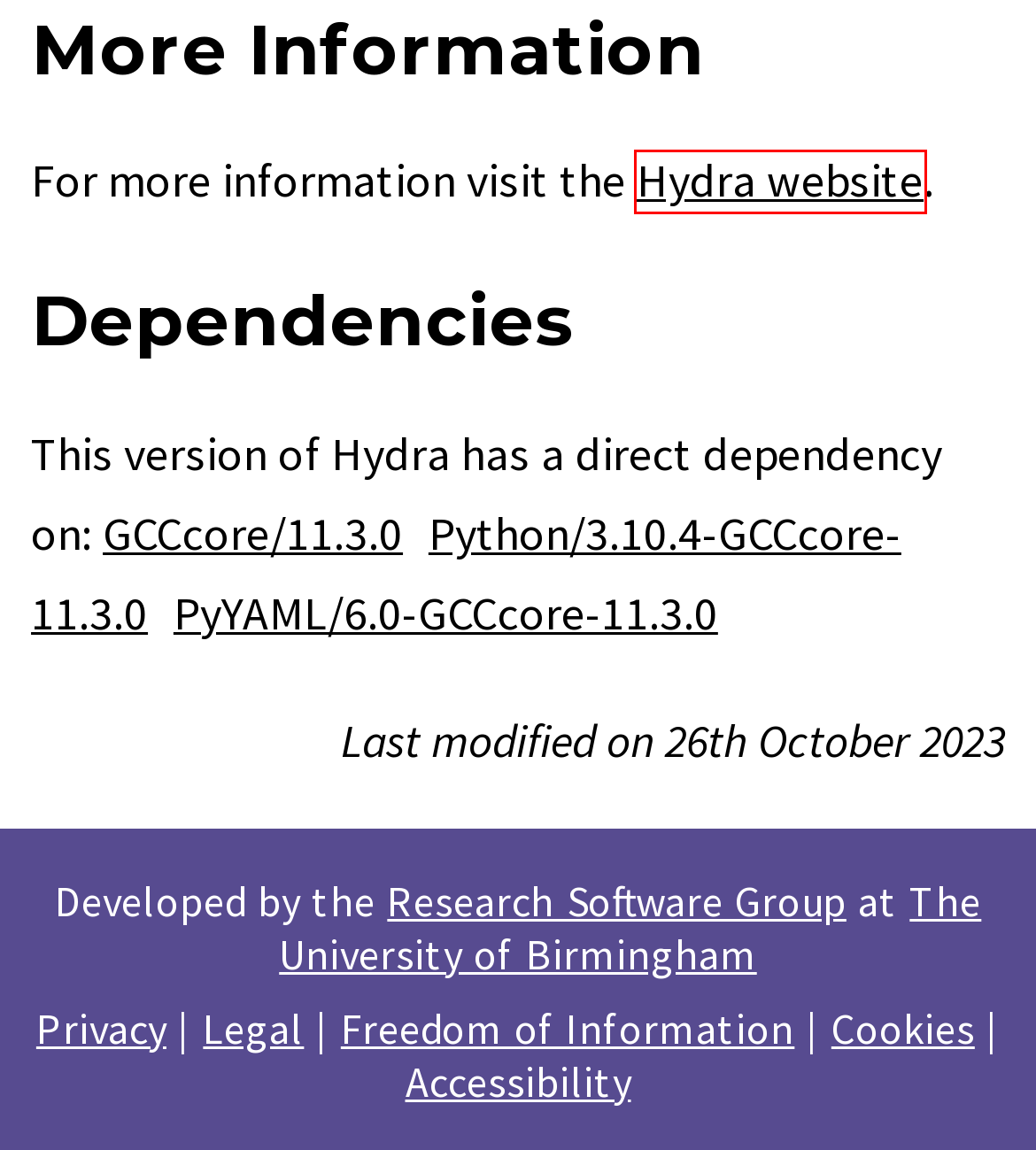Consider the screenshot of a webpage with a red bounding box and select the webpage description that best describes the new page that appears after clicking the element inside the red box. Here are the candidates:
A. Freedom of Information - University of Birmingham
B. A leading global university - University of Birmingham
C. BEAR Software - University of Birmingham
D. BEAR Accessibility
E. Further Job Options - BEAR Technical Docs
F. BEAR
G. Hydra | Hydra
H. Your Privacy - University of Birmingham

G